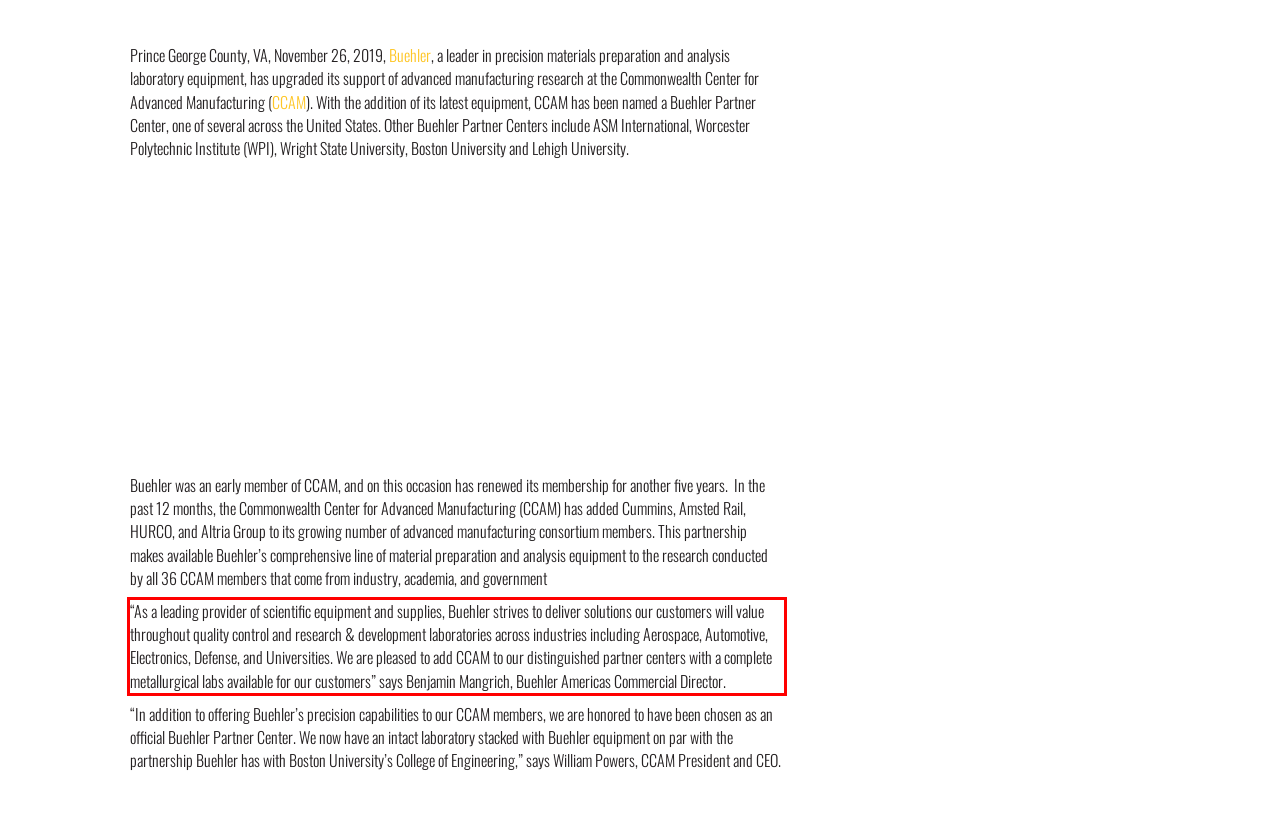With the given screenshot of a webpage, locate the red rectangle bounding box and extract the text content using OCR.

“As a leading provider of scientific equipment and supplies, Buehler strives to deliver solutions our customers will value throughout quality control and research & development laboratories across industries including Aerospace, Automotive, Electronics, Defense, and Universities. We are pleased to add CCAM to our distinguished partner centers with a complete metallurgical labs available for our customers” says Benjamin Mangrich, Buehler Americas Commercial Director.